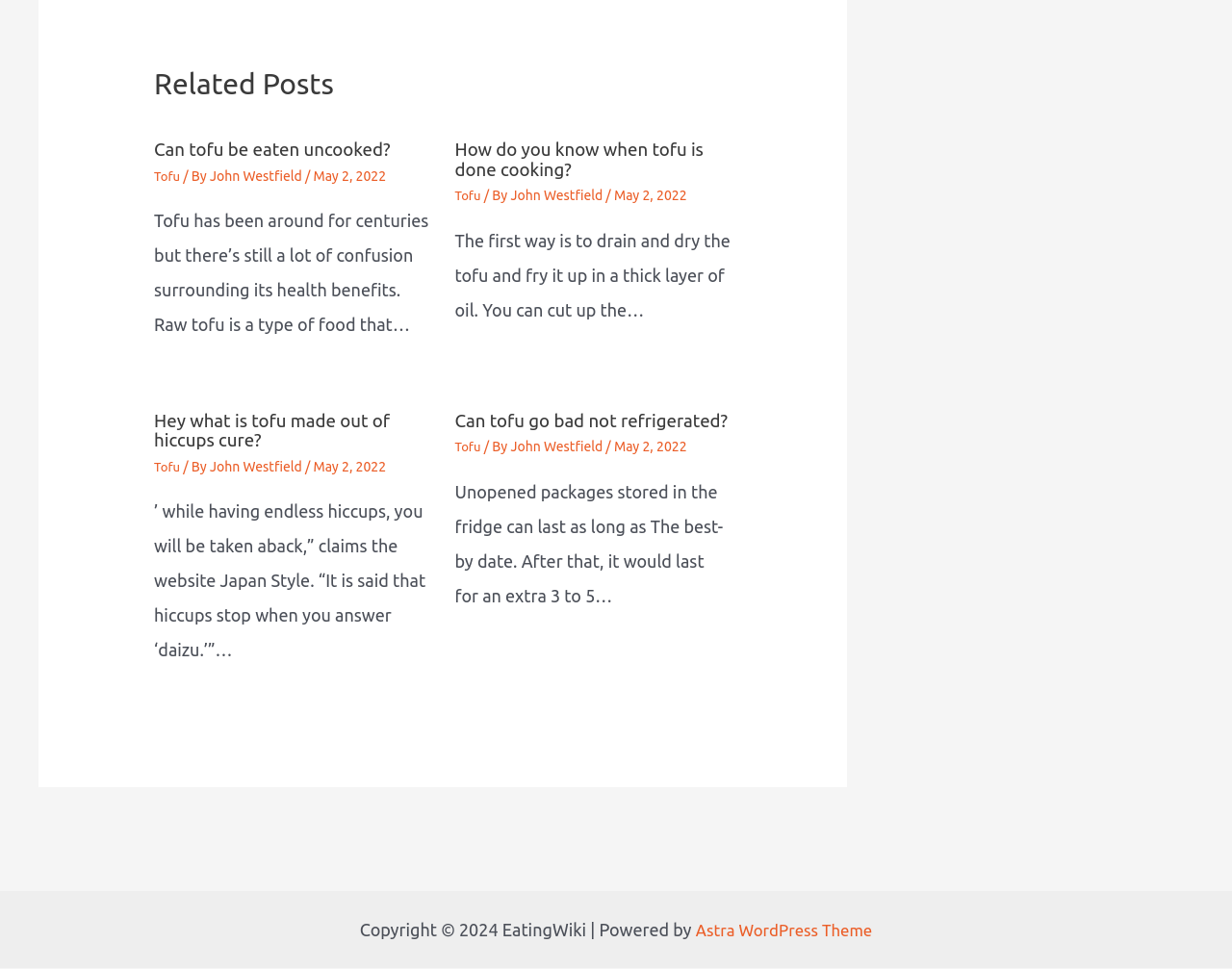How many articles are on this webpage?
Provide a short answer using one word or a brief phrase based on the image.

4